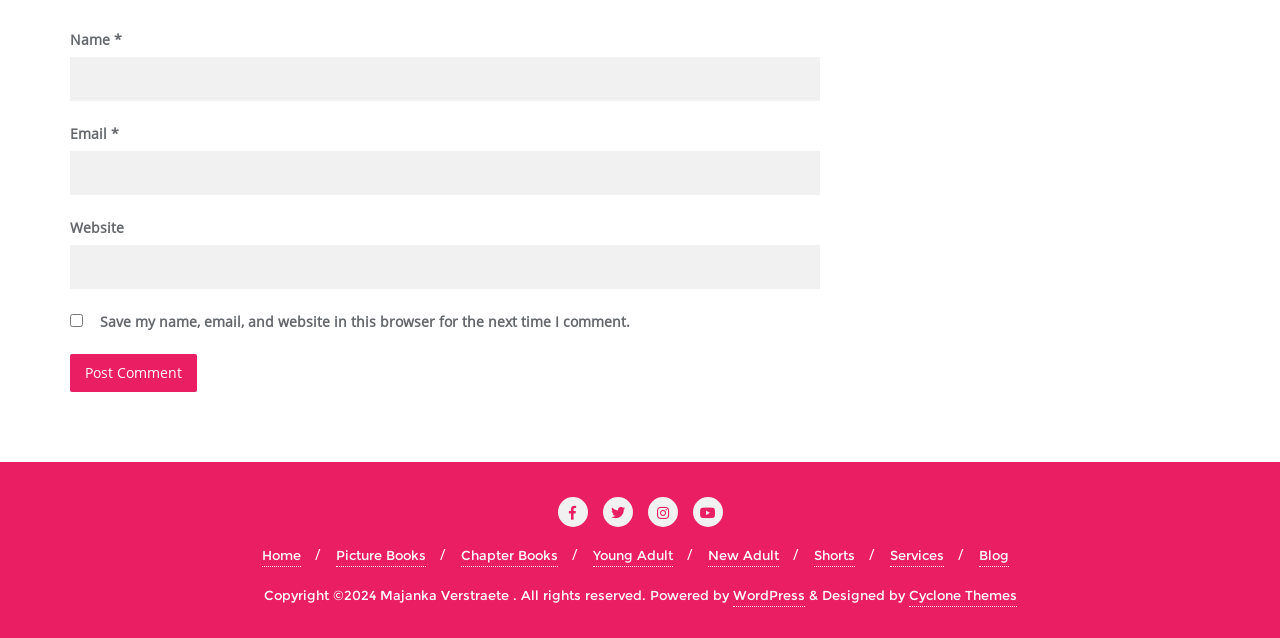Identify the bounding box coordinates of the section to be clicked to complete the task described by the following instruction: "Check the Save my name checkbox". The coordinates should be four float numbers between 0 and 1, formatted as [left, top, right, bottom].

[0.055, 0.493, 0.065, 0.513]